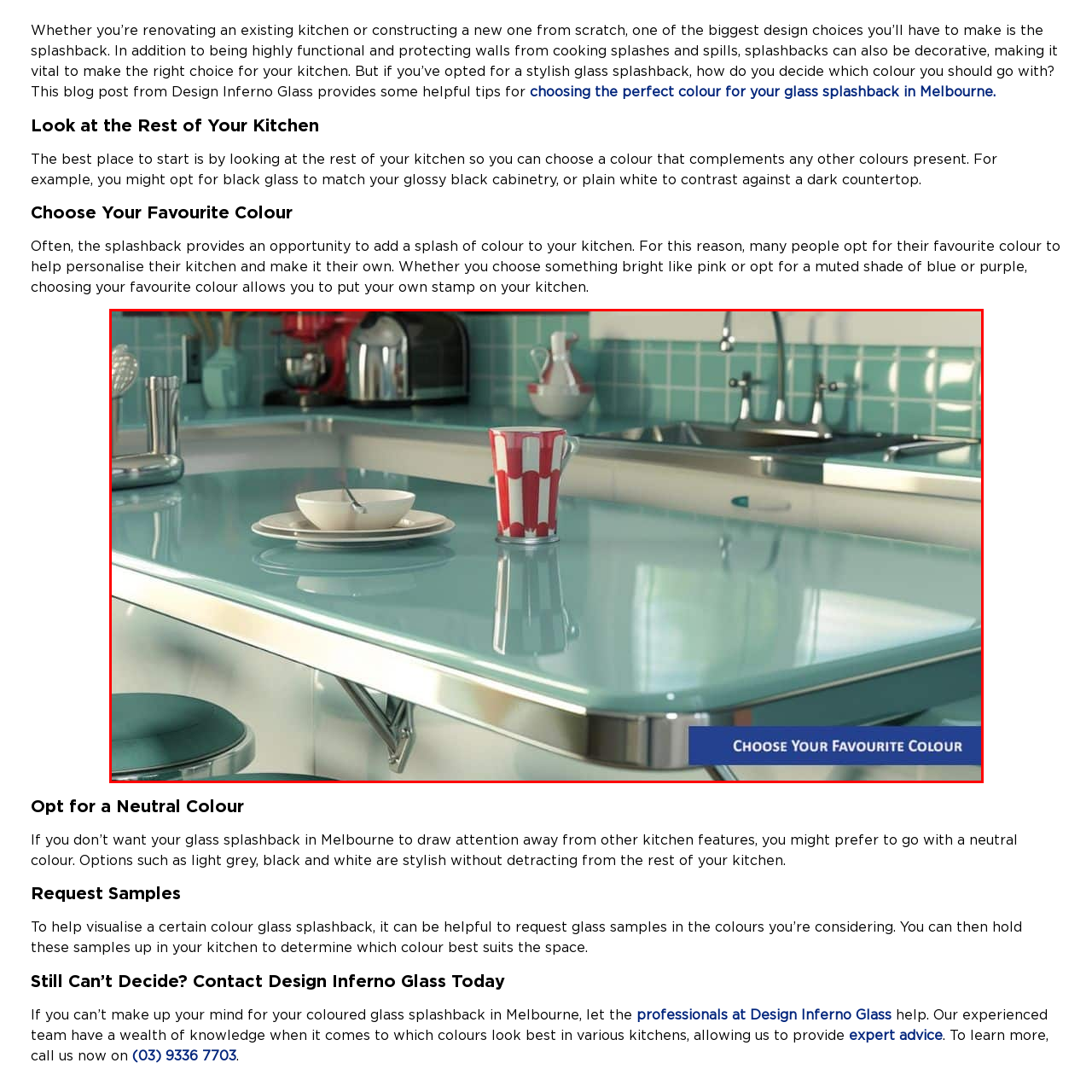Give a detailed caption for the image that is encased within the red bounding box.

This image showcases a beautifully designed kitchen countertop in a vibrant setting. The surface features a glossy blue-green finish, reflecting natural light and creating an inviting atmosphere. Prominently displayed are a white bowl and a small plate, set elegantly on the countertop, alongside a colorful, striped cup that adds a playful touch. 

The background reveals stylish appliances and a brightly tiled backsplash, reinforcing the kitchen's modern aesthetic. The caption at the bottom, "Choose Your Favourite Colour," emphasizes the importance of personalization in kitchen design, suggesting that selecting a splashback color can significantly enhance the overall ambiance. This image beautifully illustrates the idea of infusing one’s personality into kitchen renovations by choosing colors that resonate with personal taste.